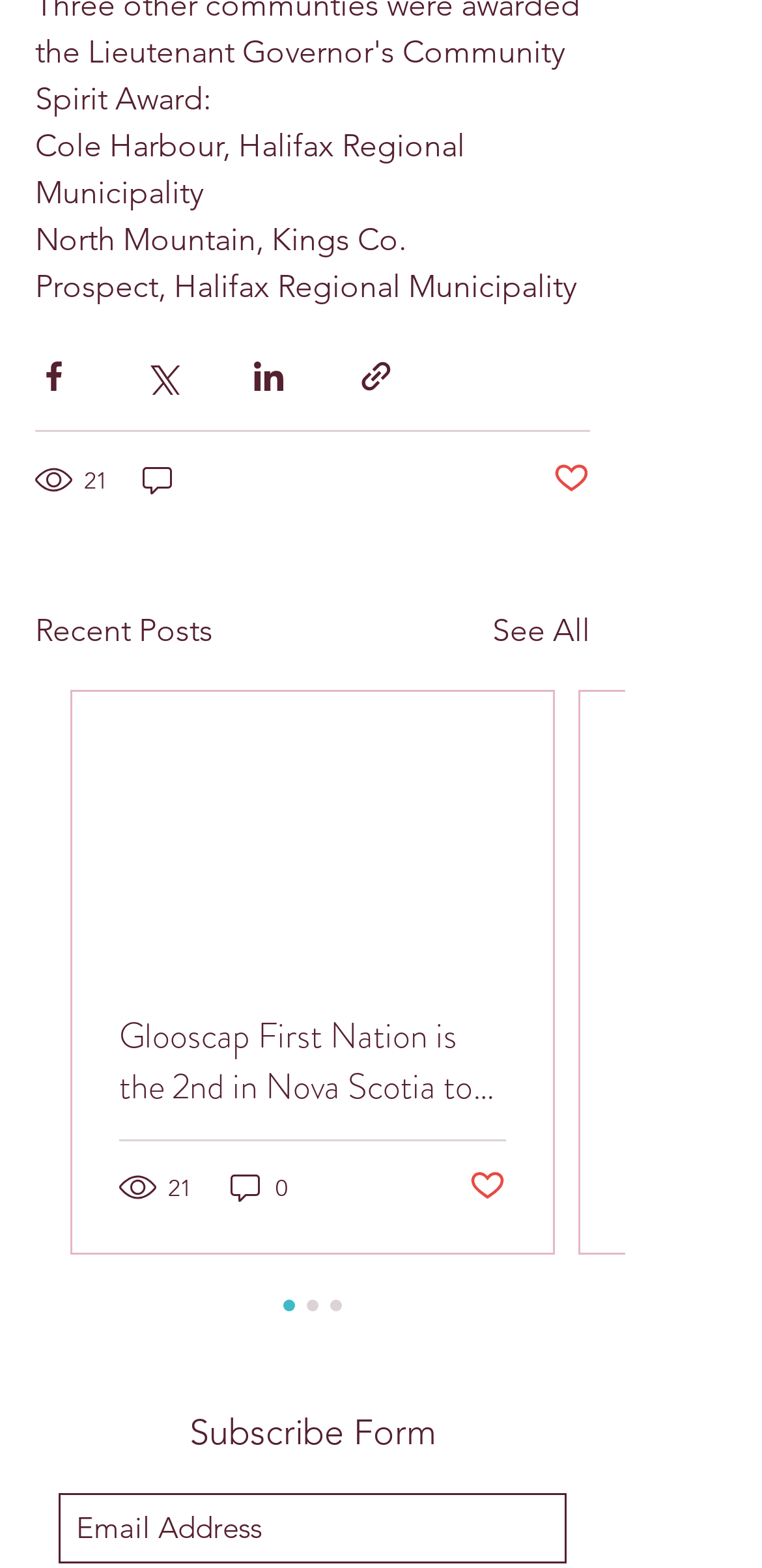Show the bounding box coordinates for the element that needs to be clicked to execute the following instruction: "See all recent posts". Provide the coordinates in the form of four float numbers between 0 and 1, i.e., [left, top, right, bottom].

[0.646, 0.388, 0.774, 0.418]